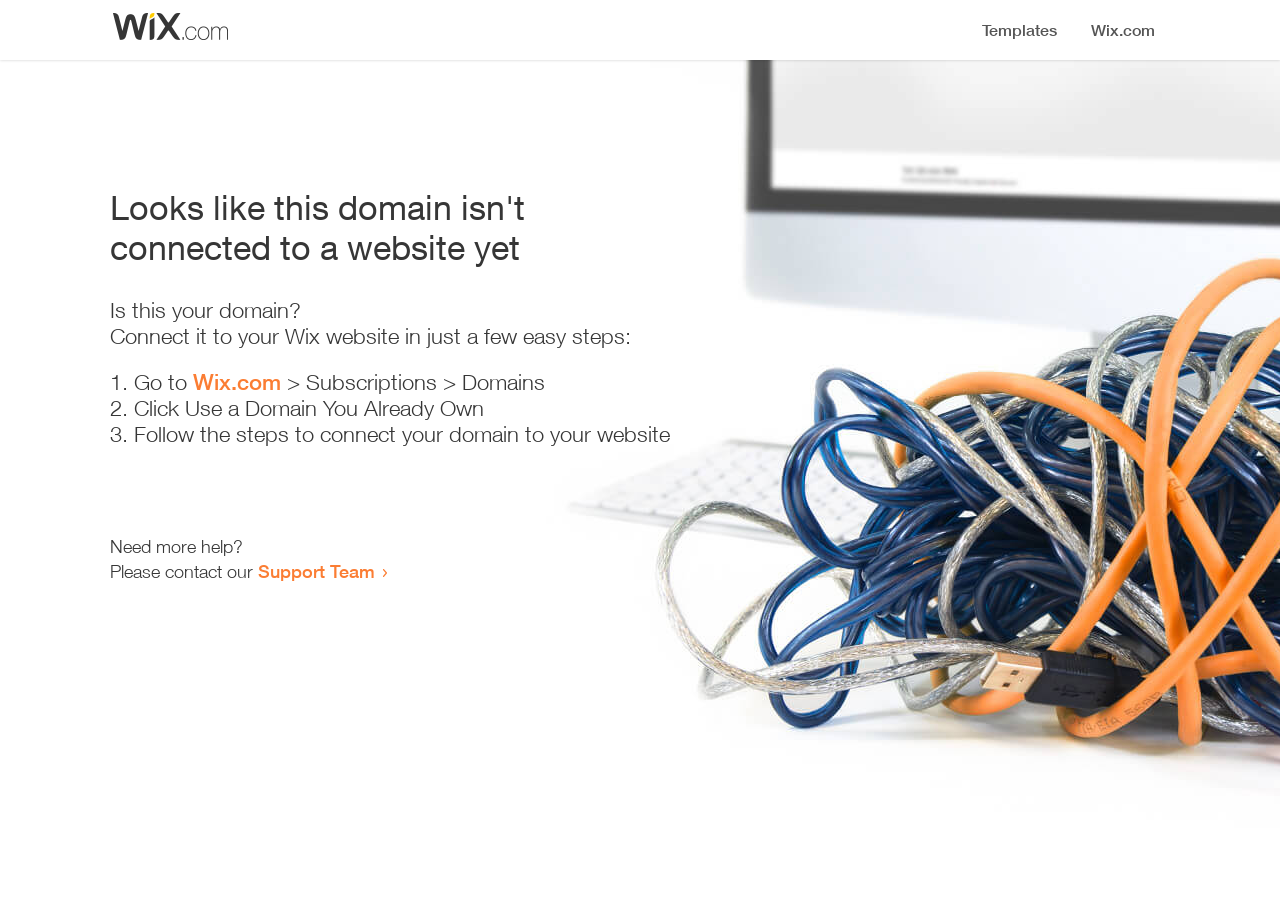Locate and extract the headline of this webpage.

Looks like this domain isn't
connected to a website yet